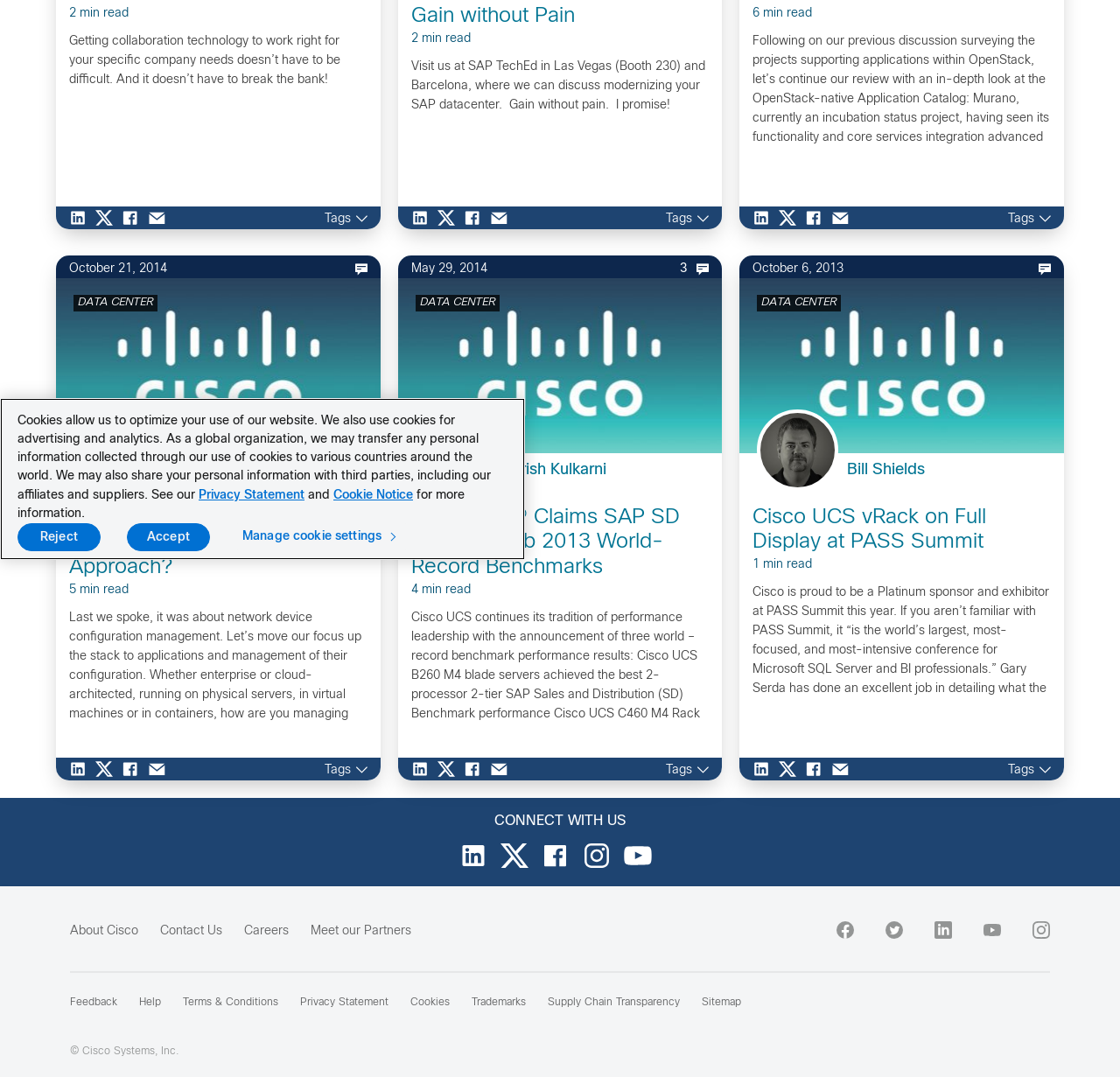Identify the bounding box for the UI element described as: "aria-label="Share via Email"". Ensure the coordinates are four float numbers between 0 and 1, formatted as [left, top, right, bottom].

[0.742, 0.706, 0.766, 0.722]